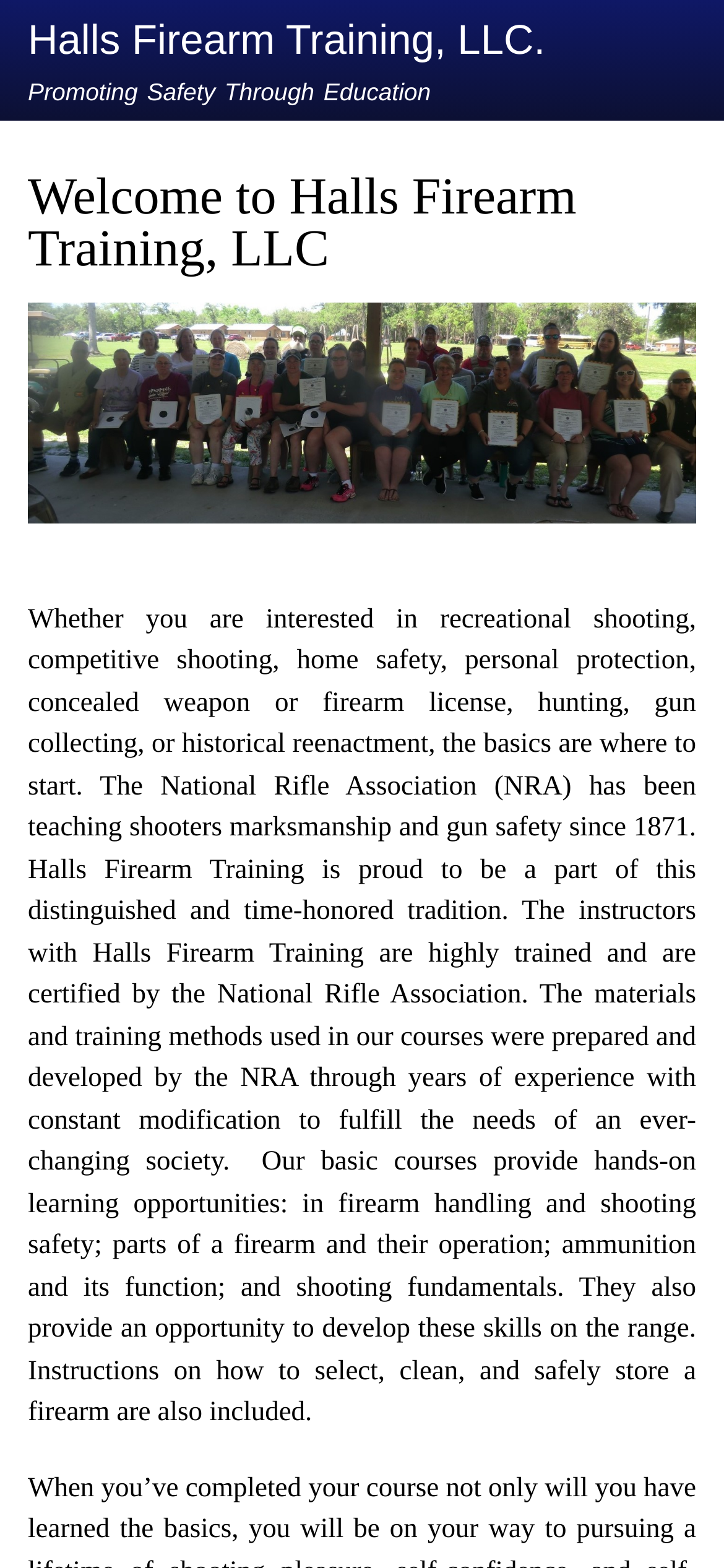What organization has been teaching shooters marksmanship and gun safety since 1871?
Please answer the question with a detailed and comprehensive explanation.

I found the answer by reading the static text element 'The National Rifle Association (NRA) has been teaching shooters marksmanship and gun safety since 1871.' which is located in the main content section of the webpage.